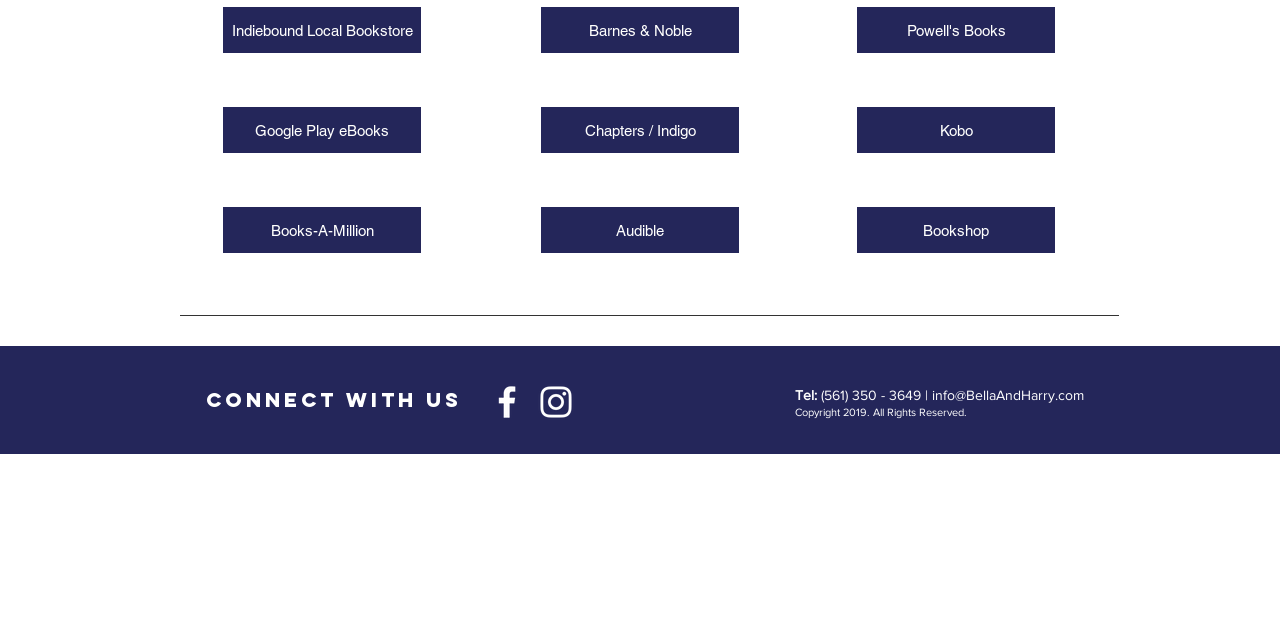Find the bounding box of the element with the following description: "Google Play eBooks". The coordinates must be four float numbers between 0 and 1, formatted as [left, top, right, bottom].

[0.174, 0.167, 0.329, 0.239]